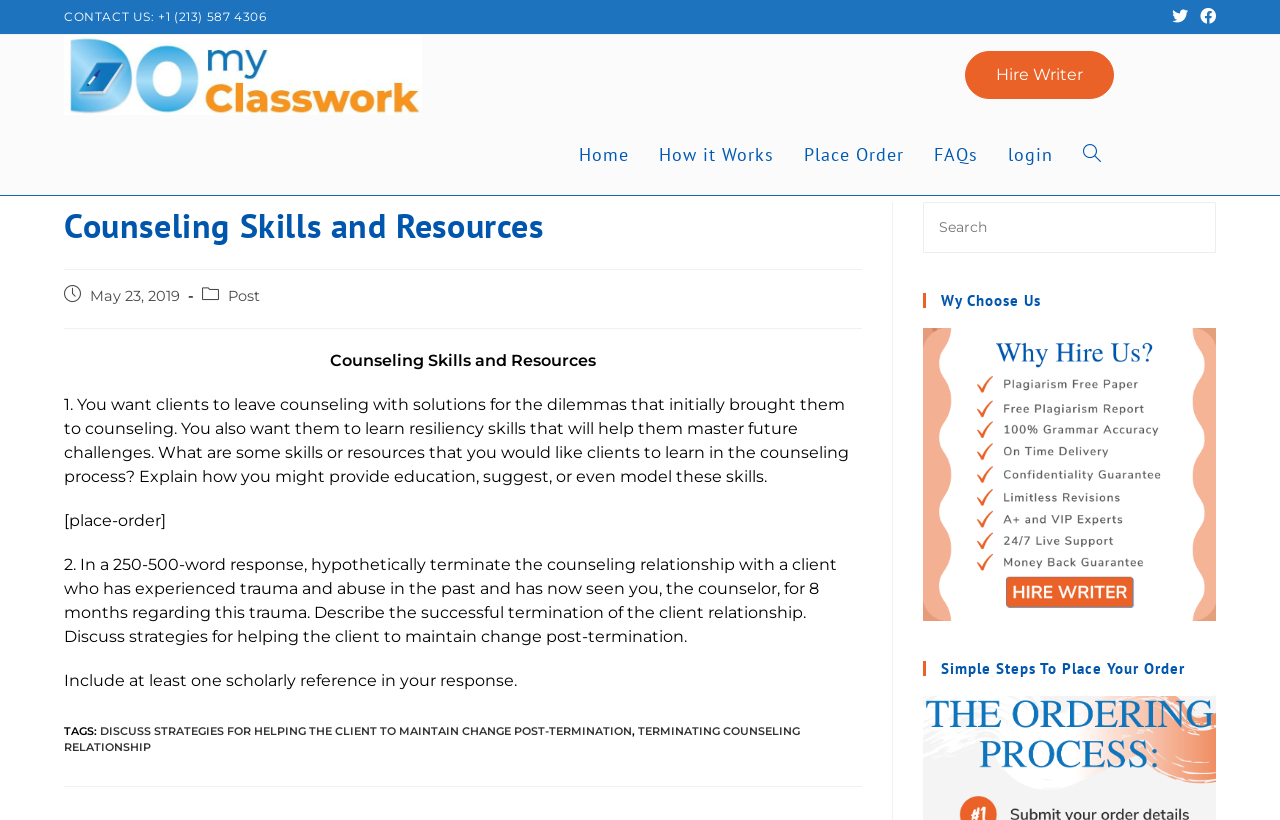Highlight the bounding box coordinates of the element you need to click to perform the following instruction: "Hire a writer."

[0.754, 0.062, 0.87, 0.121]